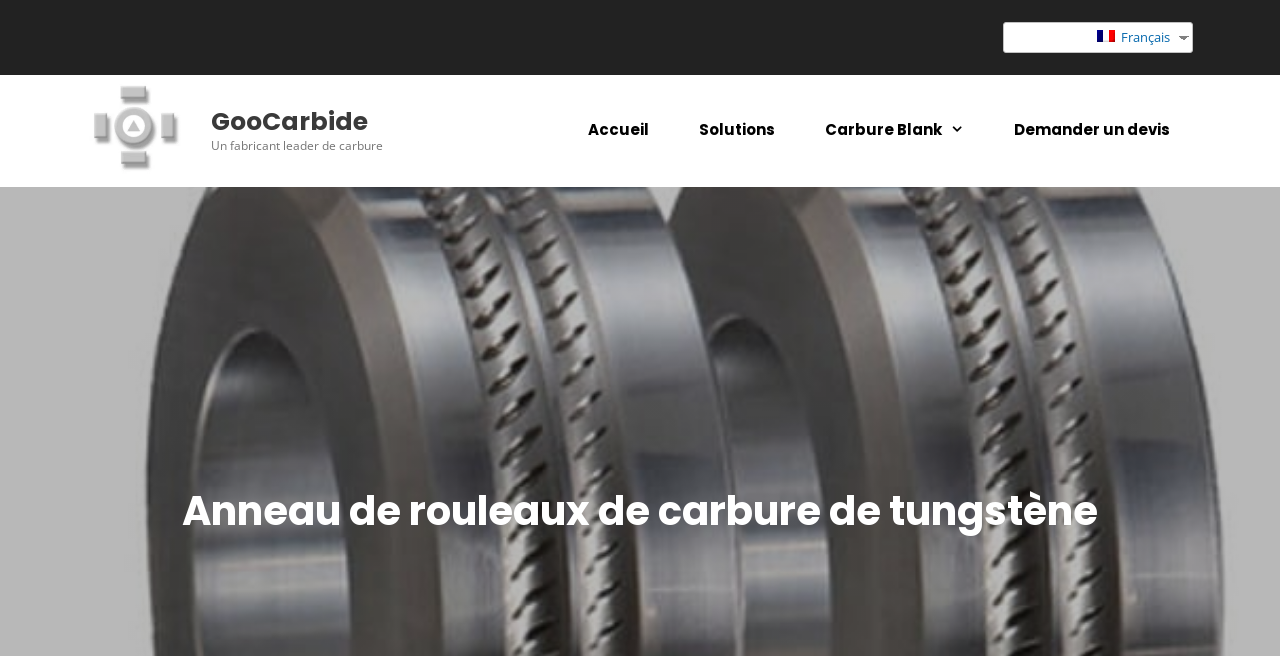Extract the bounding box for the UI element that matches this description: "Carbure Blank".

[0.625, 0.114, 0.773, 0.281]